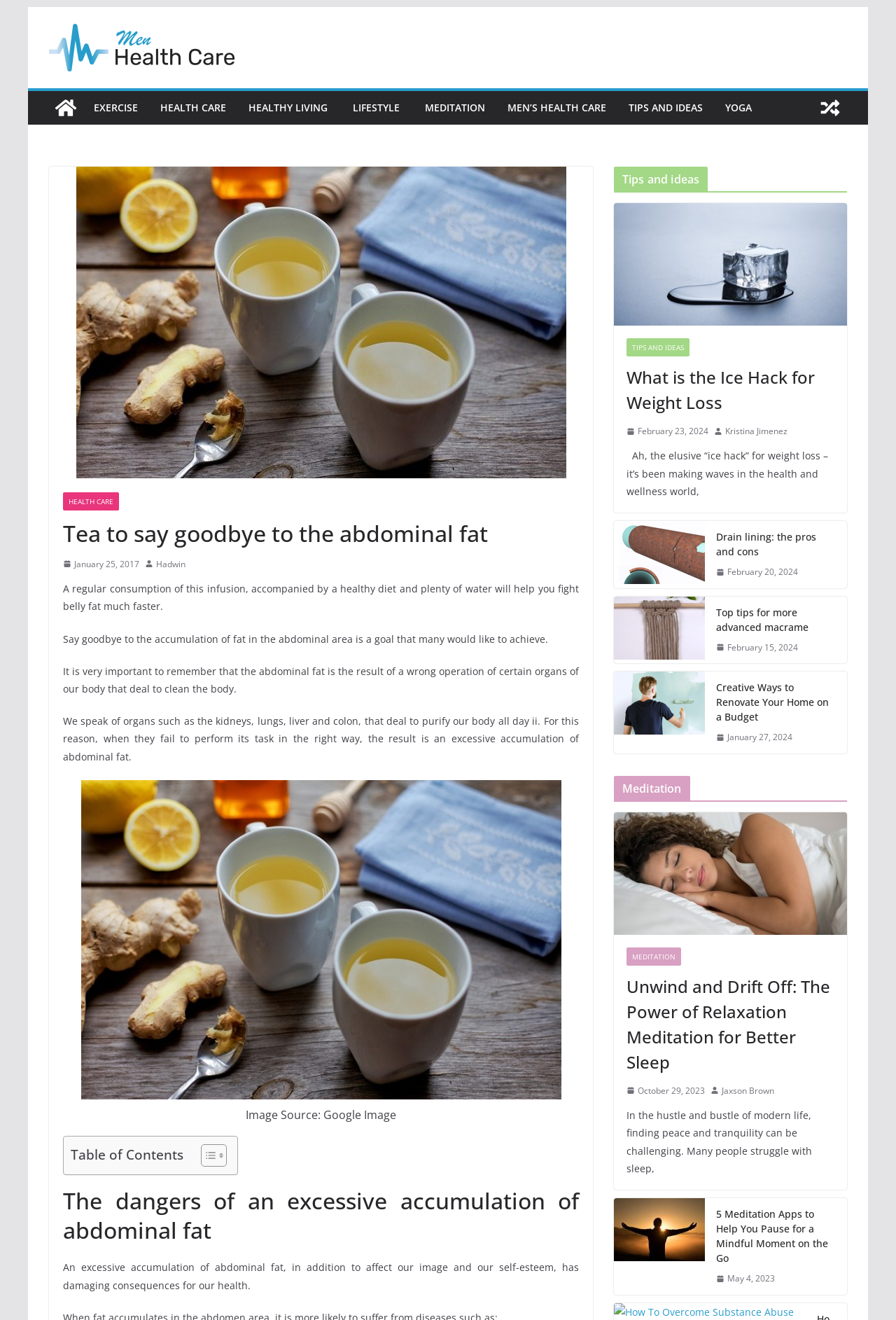Please identify the coordinates of the bounding box for the clickable region that will accomplish this instruction: "Explore the 'Meditation' category".

[0.685, 0.588, 0.945, 0.607]